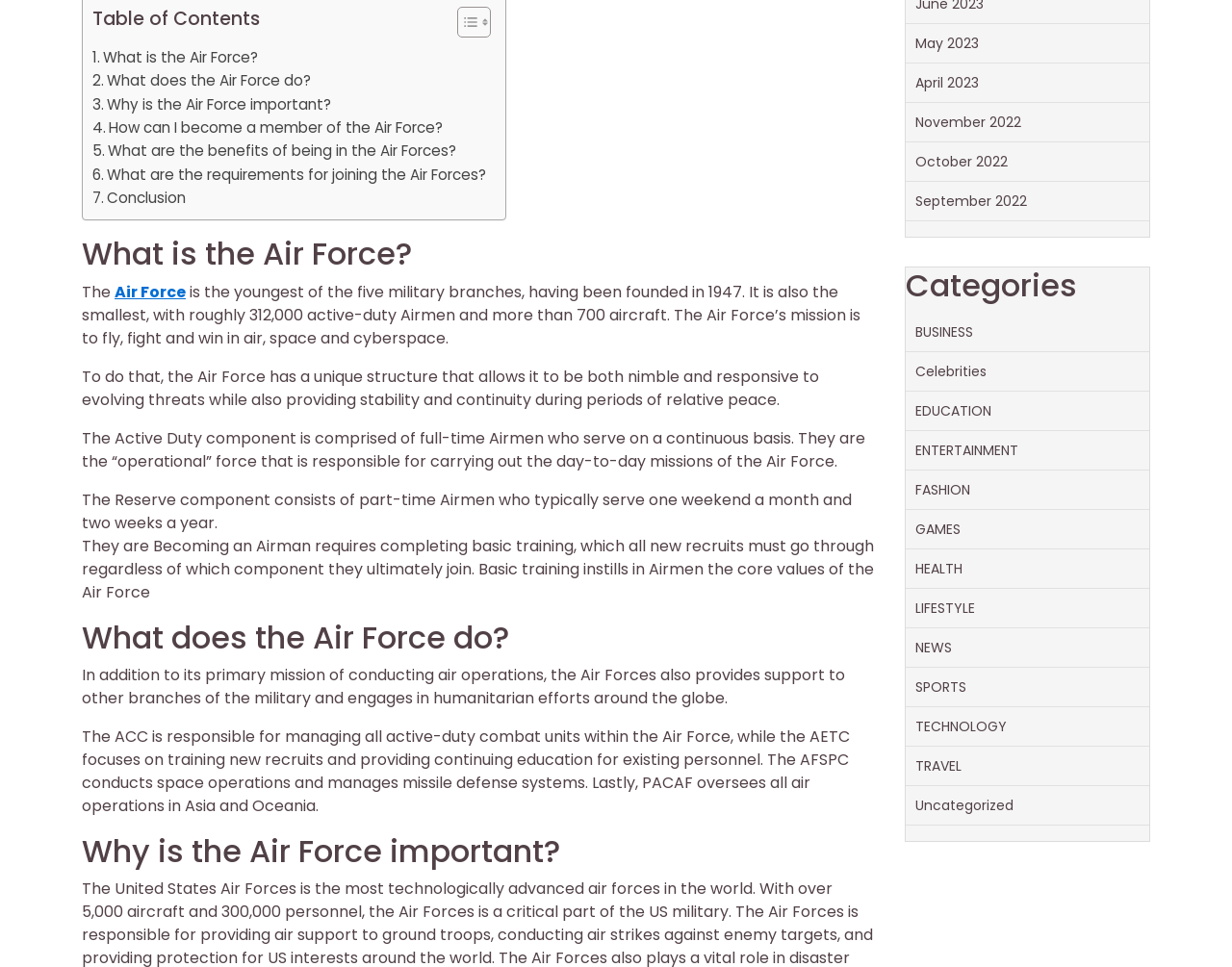What is the Air Force? Refer to the image and provide a one-word or short phrase answer.

The youngest of the five military branches